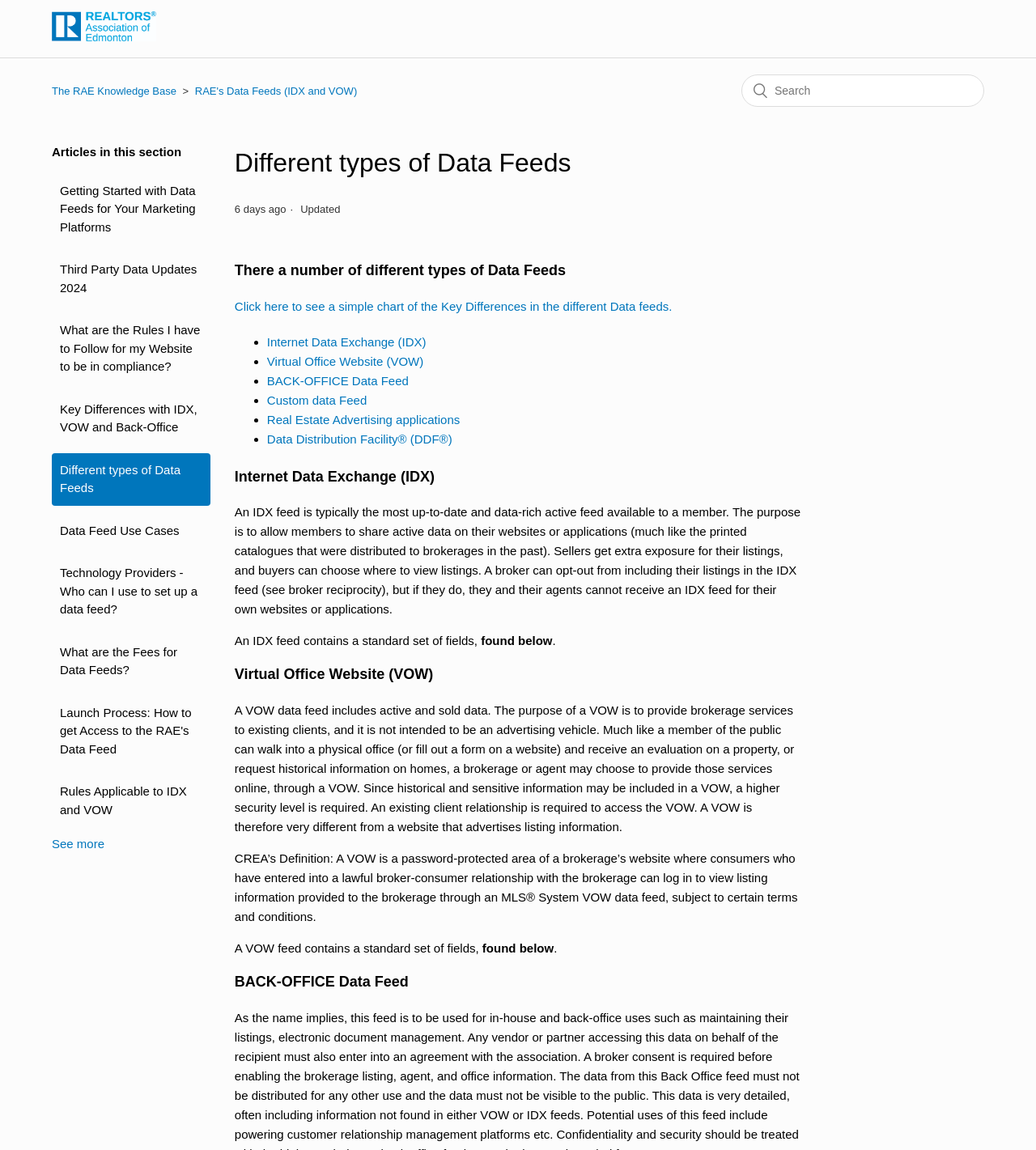Respond to the question below with a single word or phrase: What are the types of Data Feeds mentioned on this webpage?

IDX, VOW, BACK-OFFICE, etc.